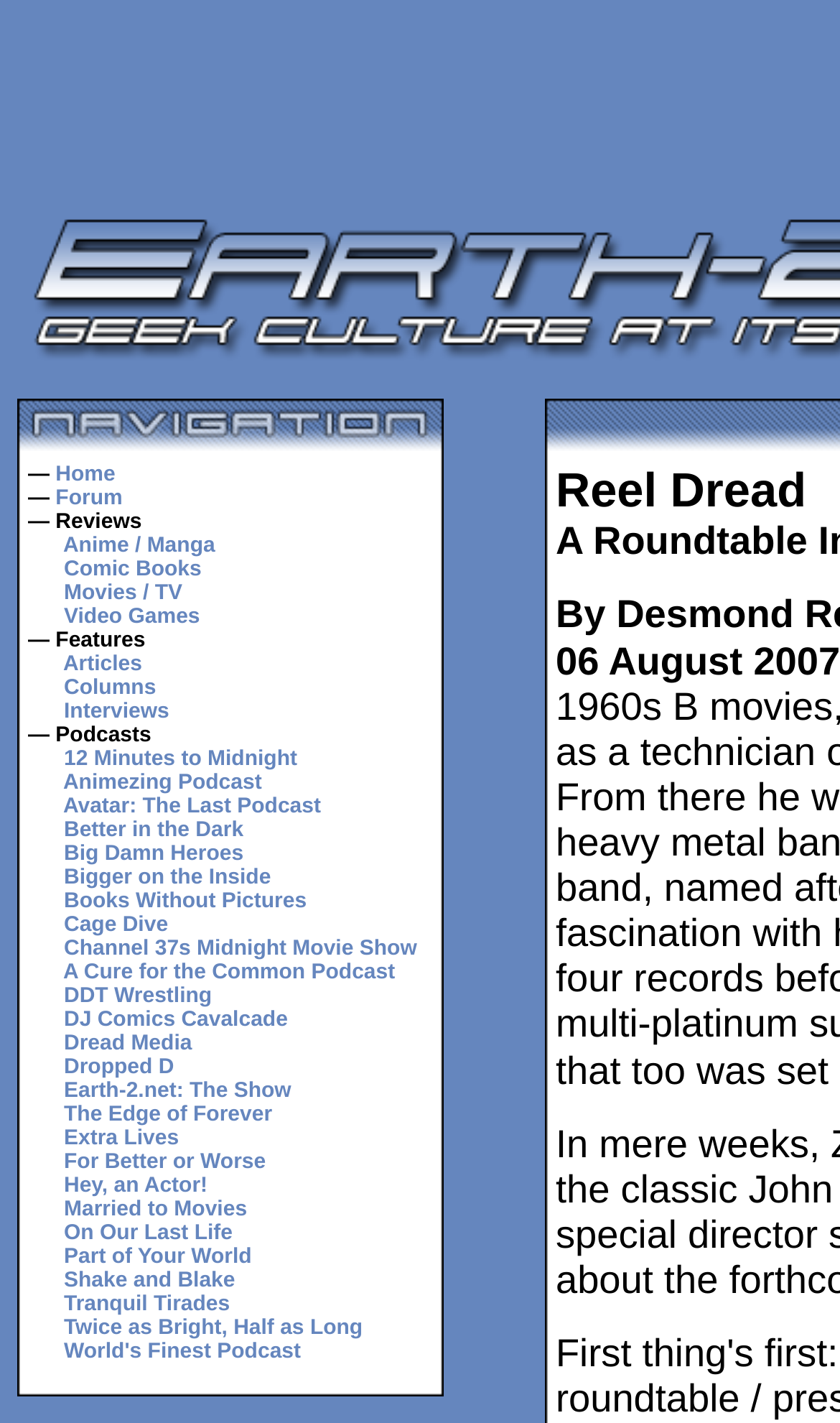Can you find the bounding box coordinates of the area I should click to execute the following instruction: "Click on the Home link"?

[0.066, 0.326, 0.137, 0.342]